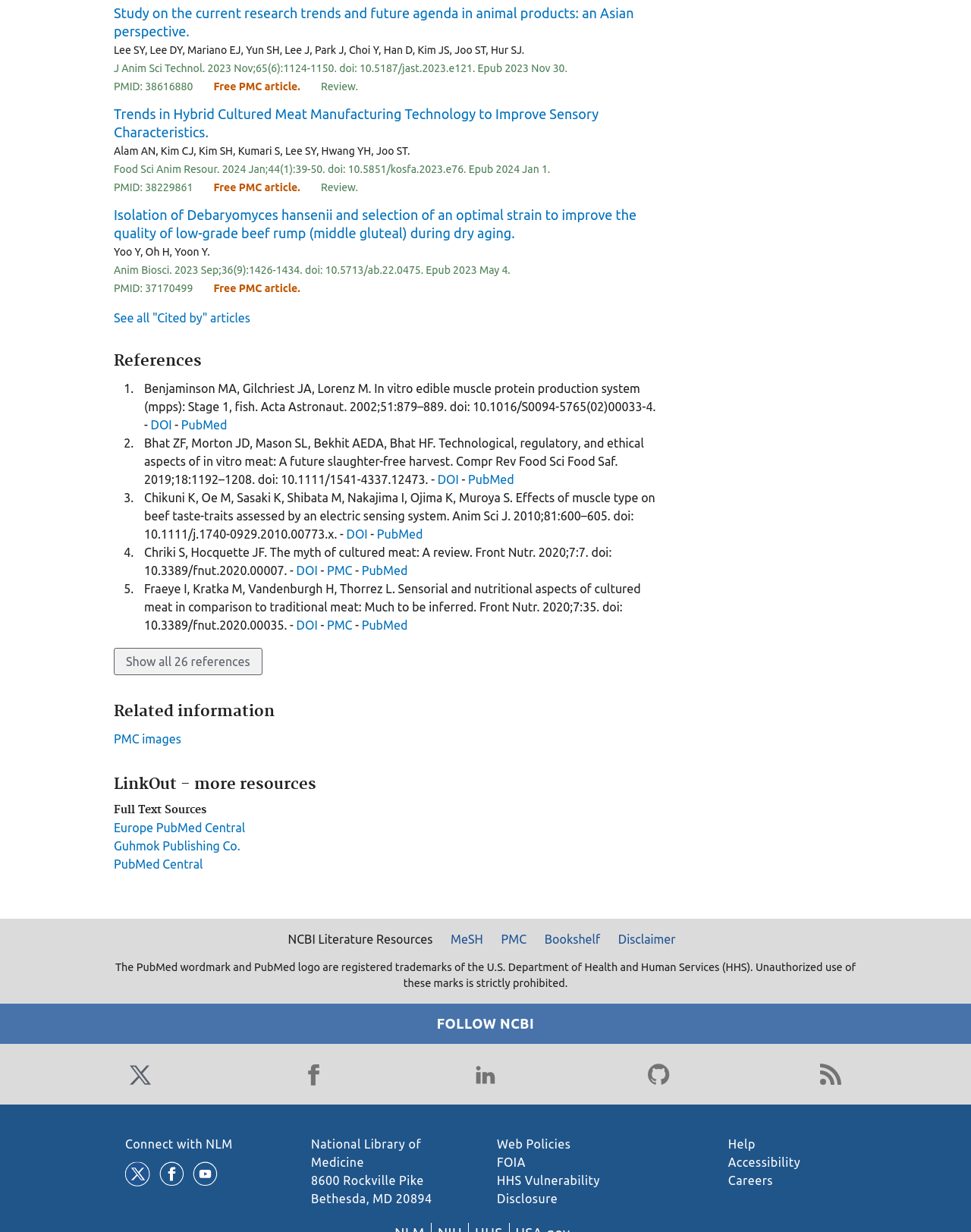Determine the bounding box coordinates of the UI element described below. Use the format (top-left x, top-left y, bottom-right x, bottom-right y) with floating point numbers between 0 and 1: PubMed Central

[0.117, 0.696, 0.209, 0.707]